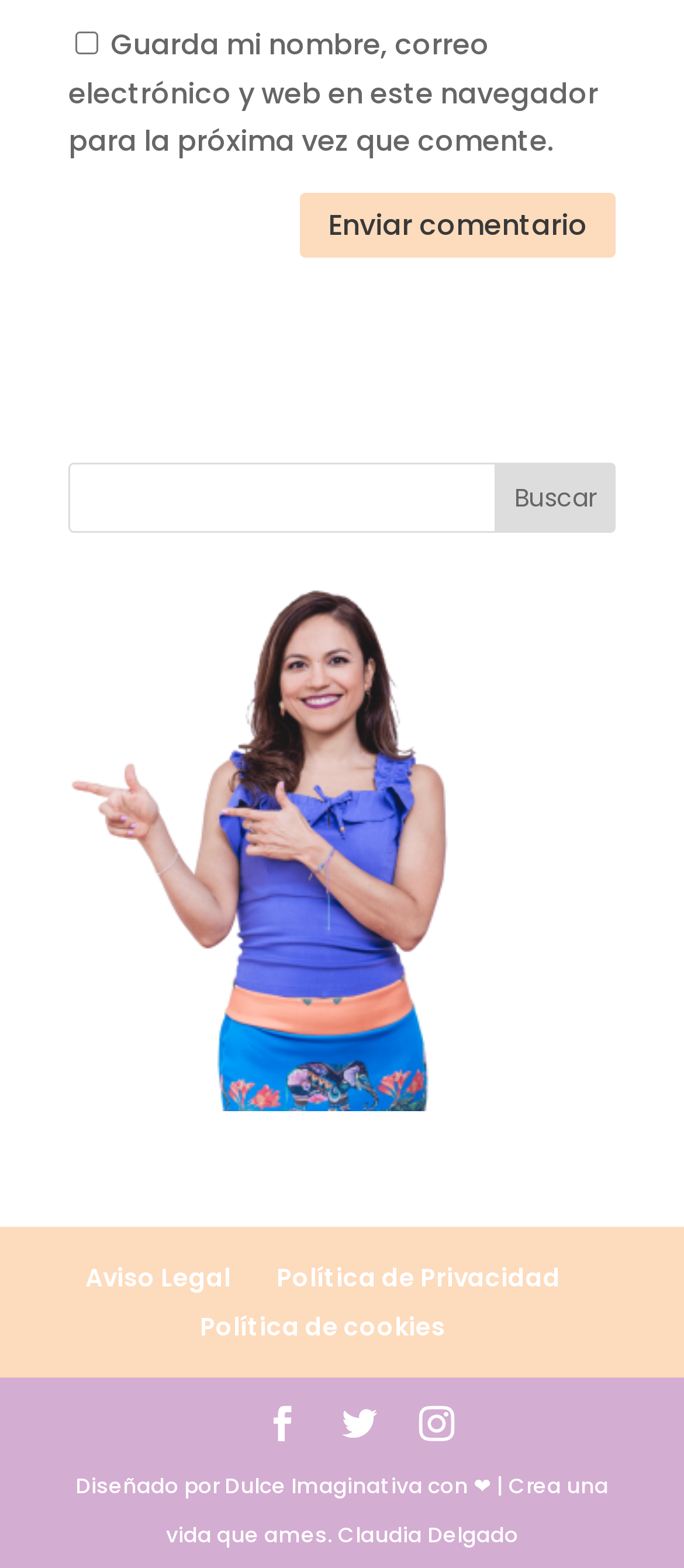How many social media links are present at the bottom of the webpage?
Look at the image and construct a detailed response to the question.

The webpage has three social media links at the bottom, represented by the icons '', '', and ''.